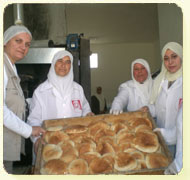What is visible in the background of the image?
Please give a detailed and elaborate explanation in response to the question.

The industrial oven is visible in the background of the image, which indicates that the scene is set in a bakery or communal kitchen where the women are engaged in bread-making.